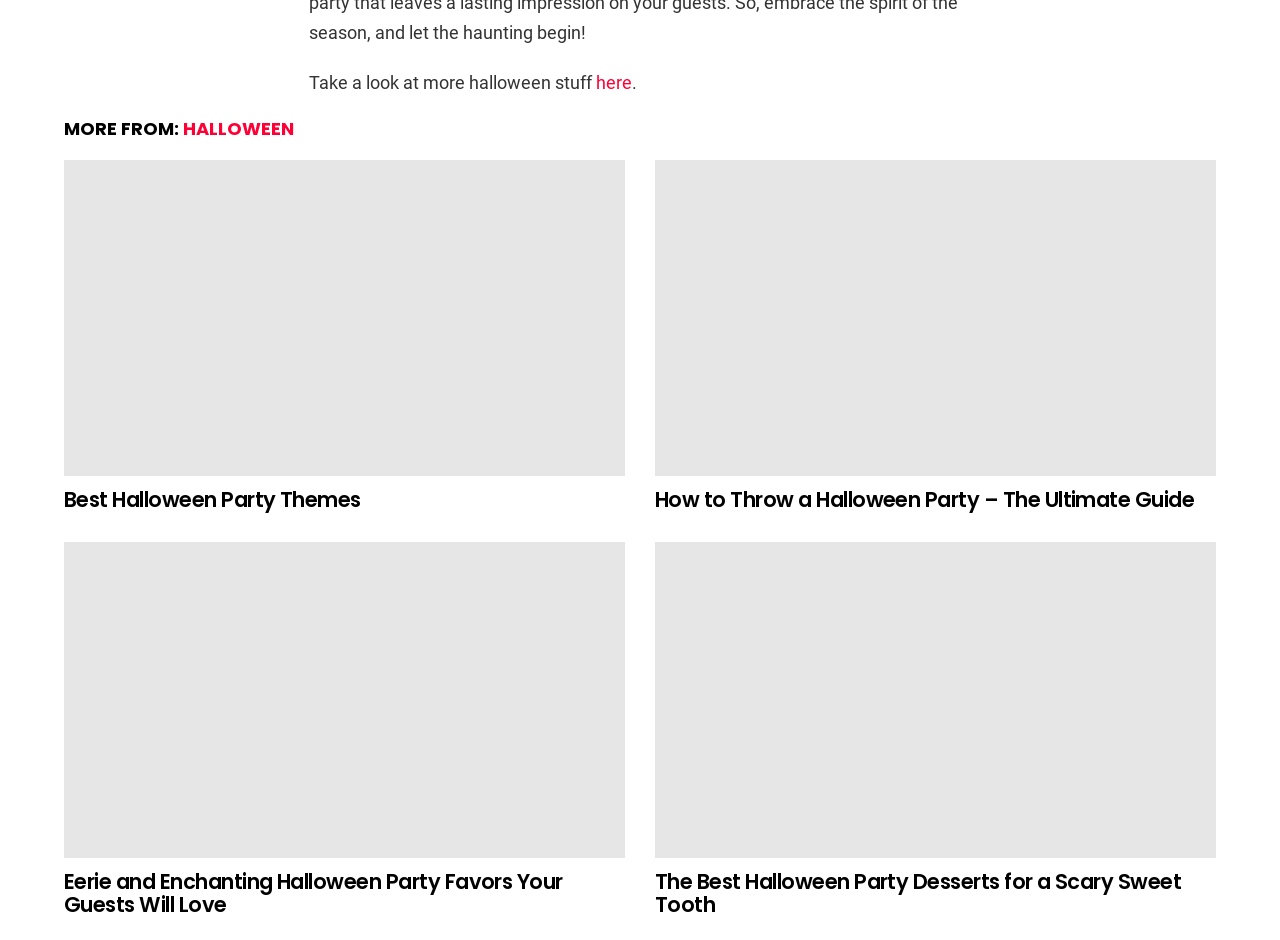Respond to the question below with a single word or phrase:
Can I find Halloween party dessert ideas on this webpage?

Yes